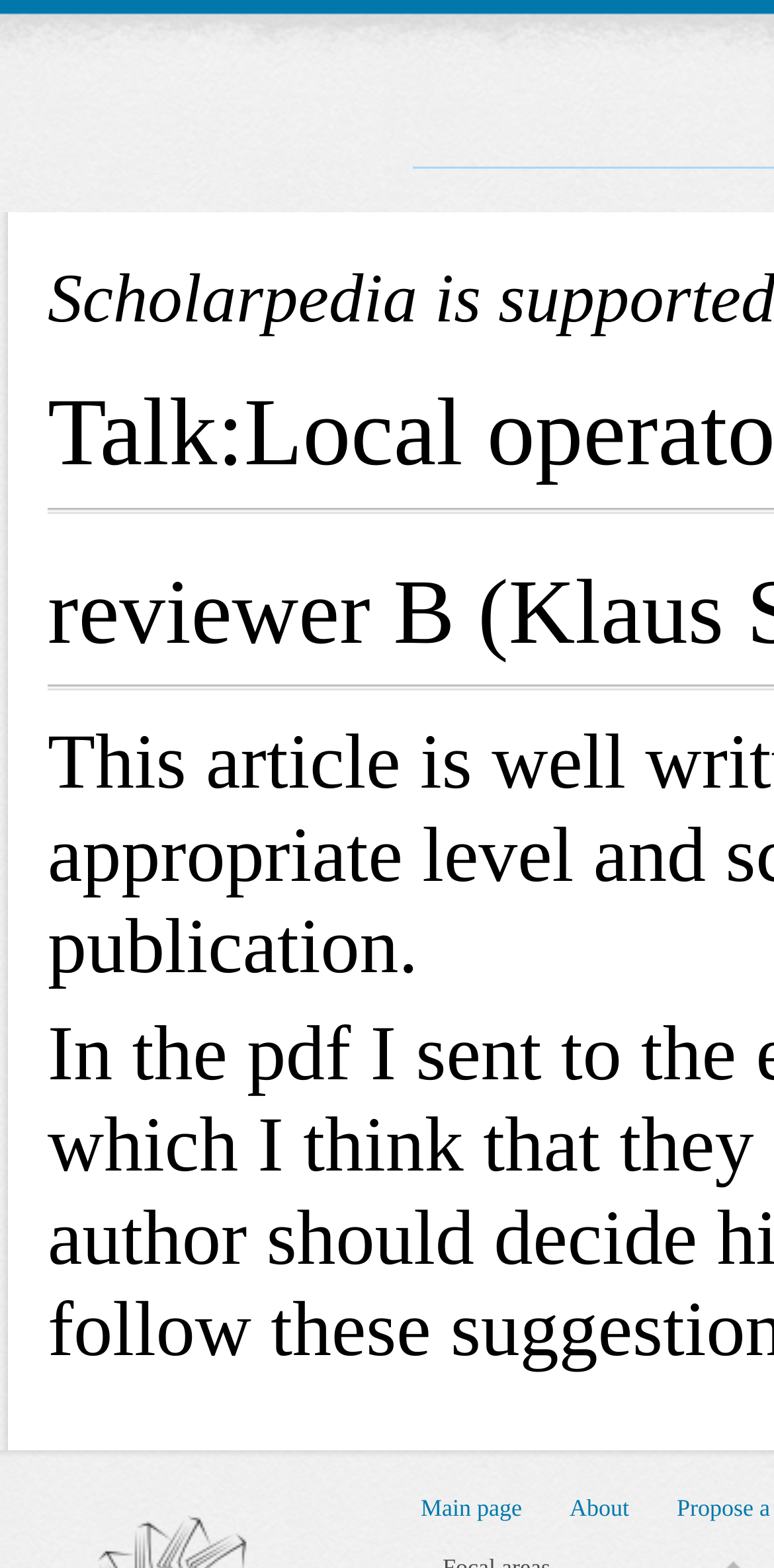Please determine the bounding box coordinates for the UI element described here. Use the format (top-left x, top-left y, bottom-right x, bottom-right y) with values bounded between 0 and 1: Main page

[0.544, 0.953, 0.674, 0.971]